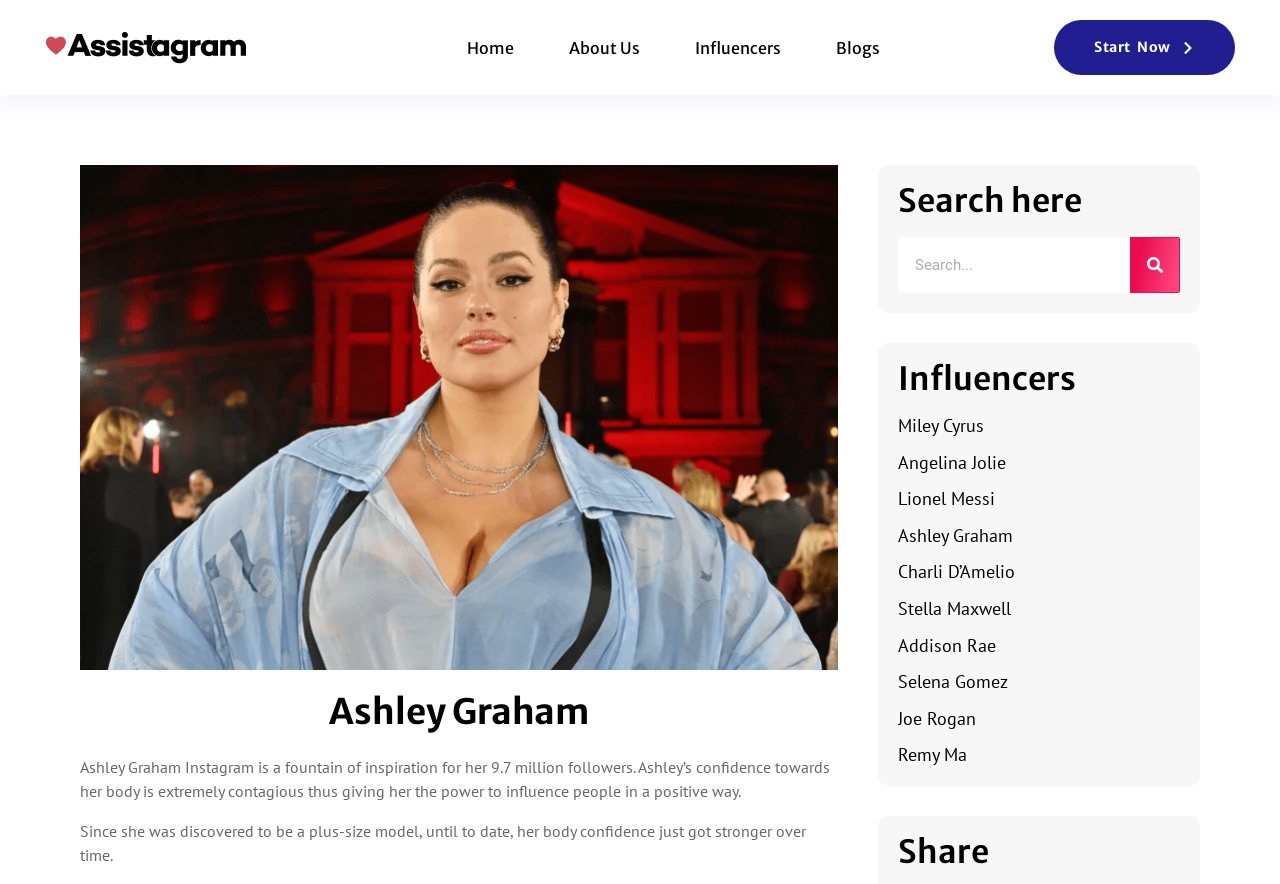Who are some of the influencers mentioned on the webpage?
Give a one-word or short phrase answer based on the image.

Miley Cyrus, Angelina Jolie, etc.